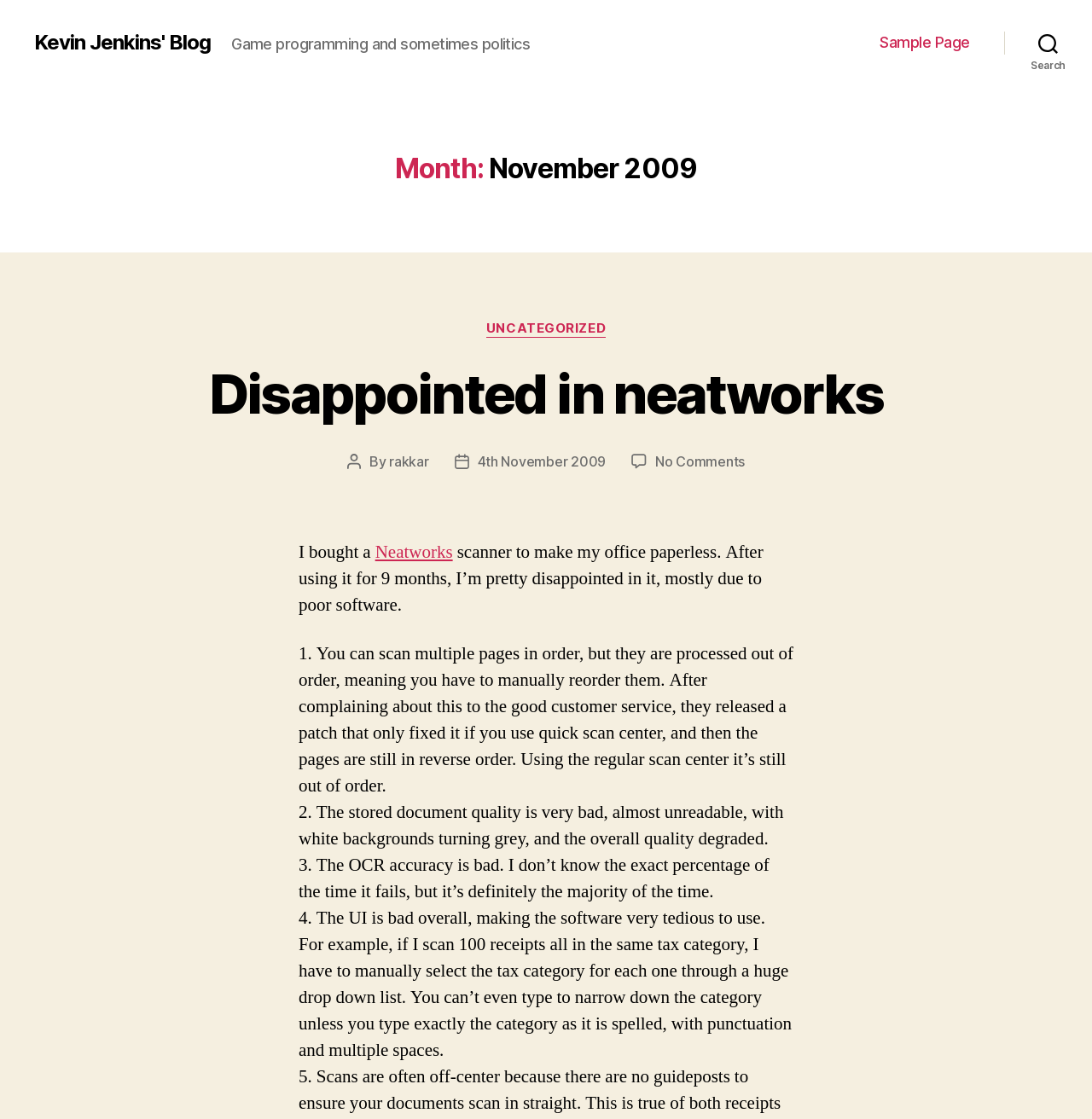Pinpoint the bounding box coordinates for the area that should be clicked to perform the following instruction: "Read Disappointed in neatworks".

[0.191, 0.323, 0.809, 0.381]